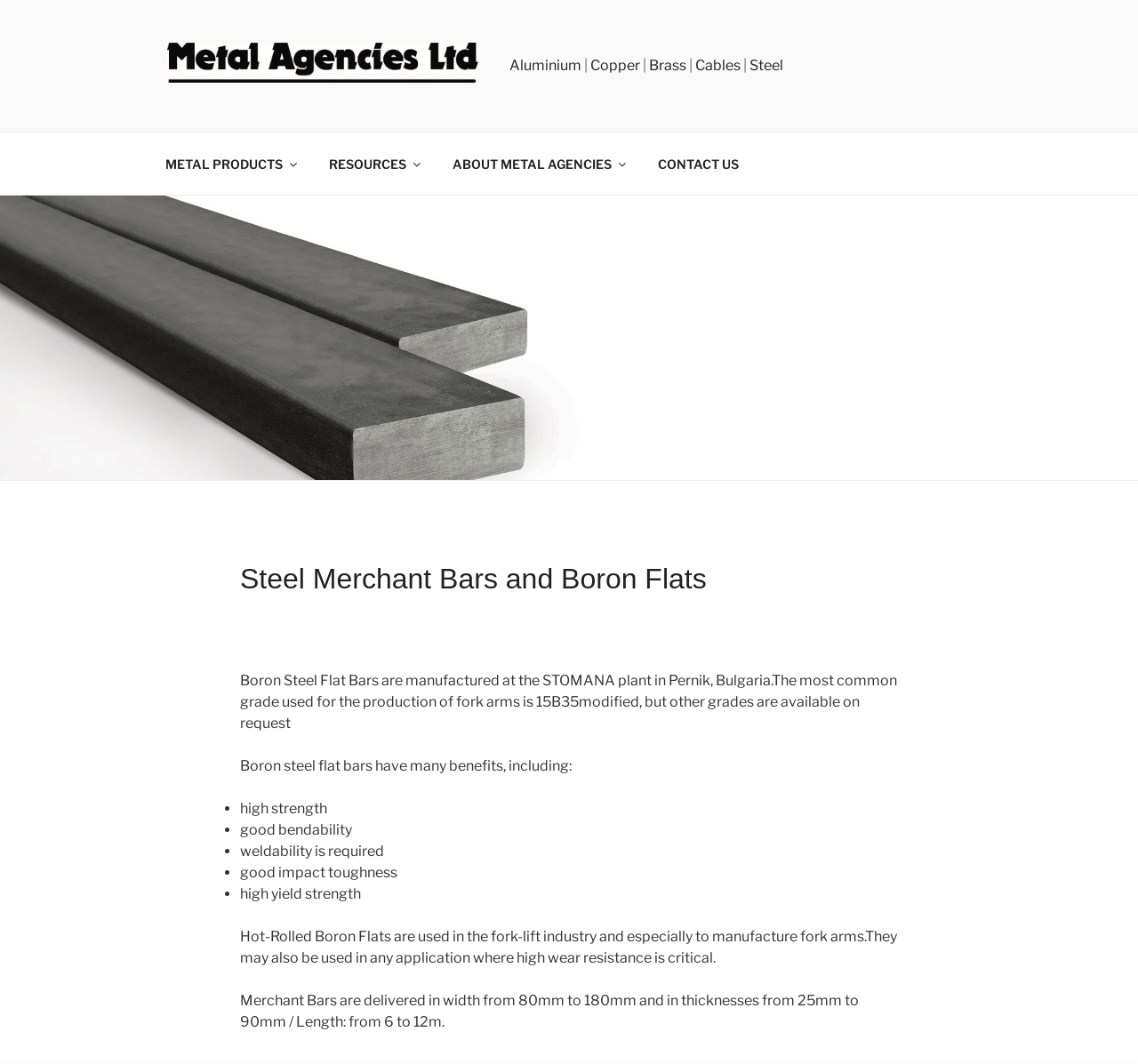Respond to the following question with a brief word or phrase:
What is the material of the flat bars?

Boron Steel